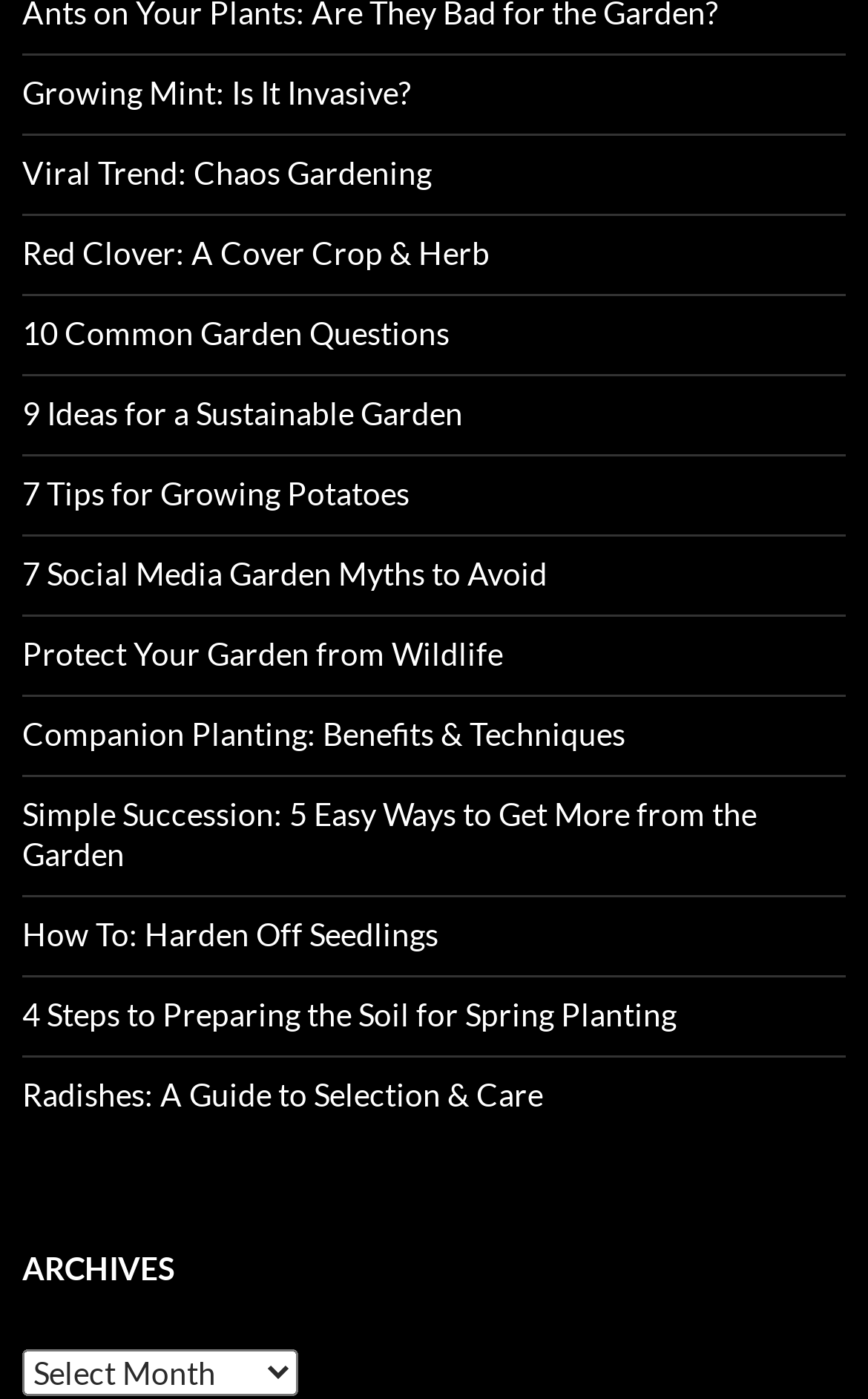Please mark the clickable region by giving the bounding box coordinates needed to complete this instruction: "Read about companion planting benefits and techniques".

[0.026, 0.512, 0.721, 0.539]